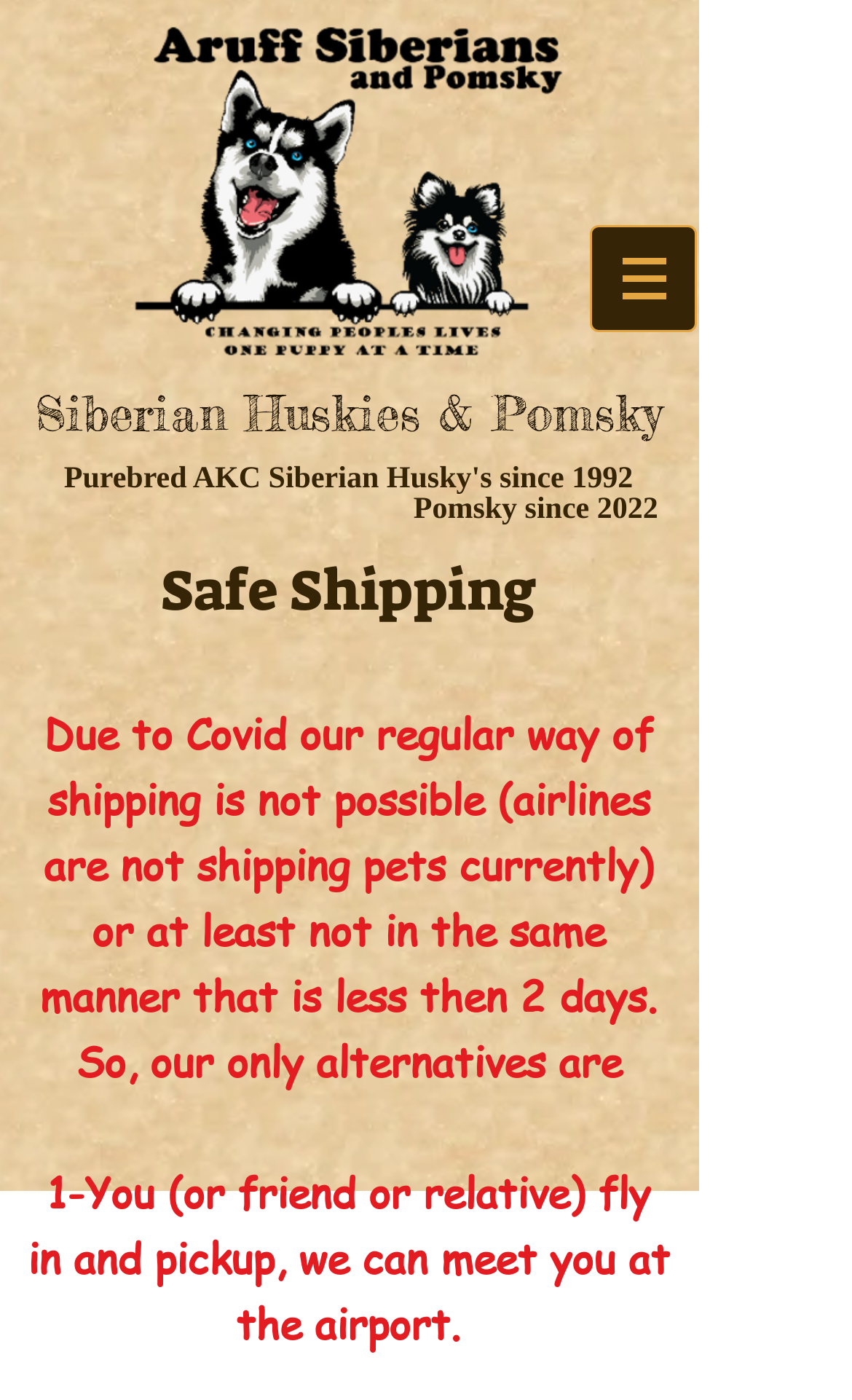Please determine the primary heading and provide its text.

Siberian Huskies & Pomsky